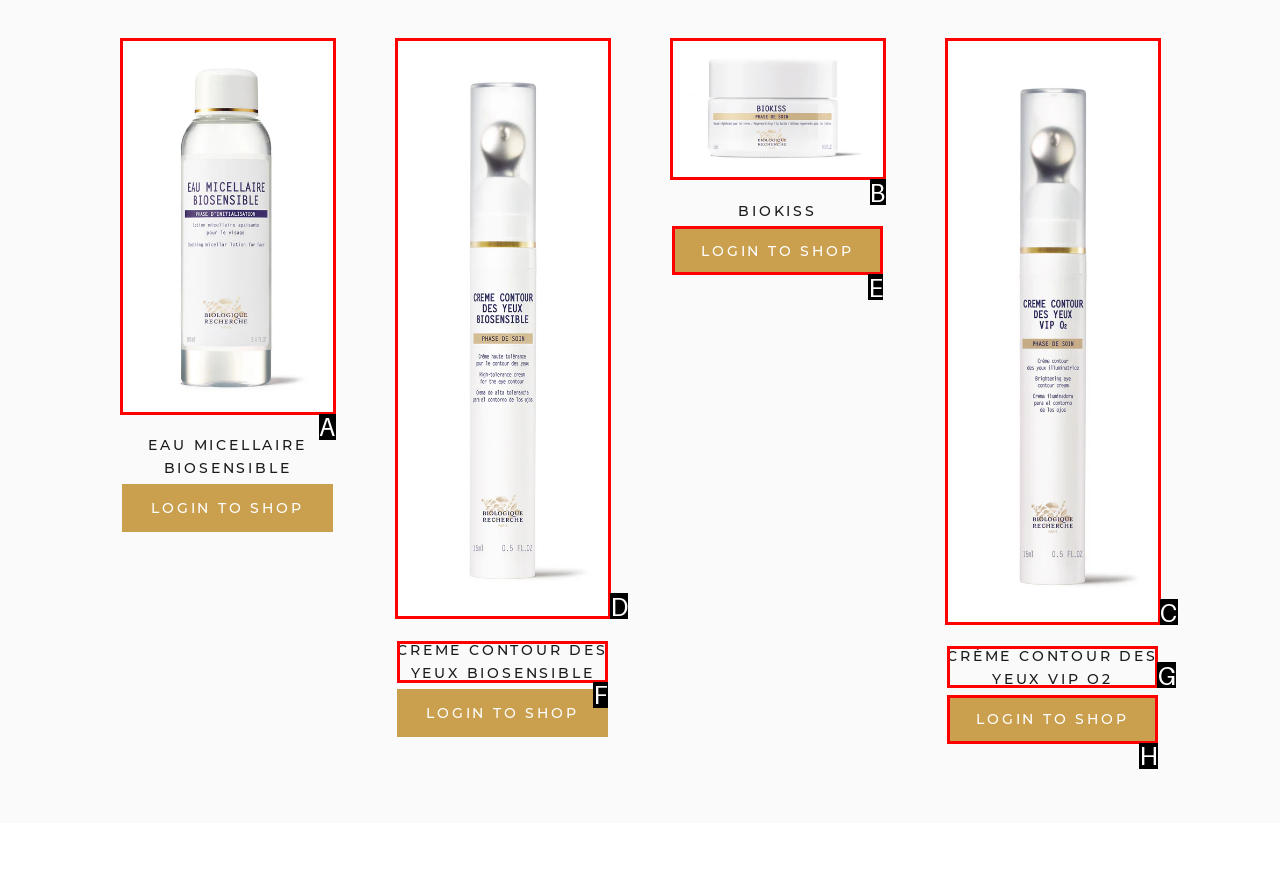What option should I click on to execute the task: View CRÈME CONTOUR DES YEUX BIOSENSIBLE product? Give the letter from the available choices.

D